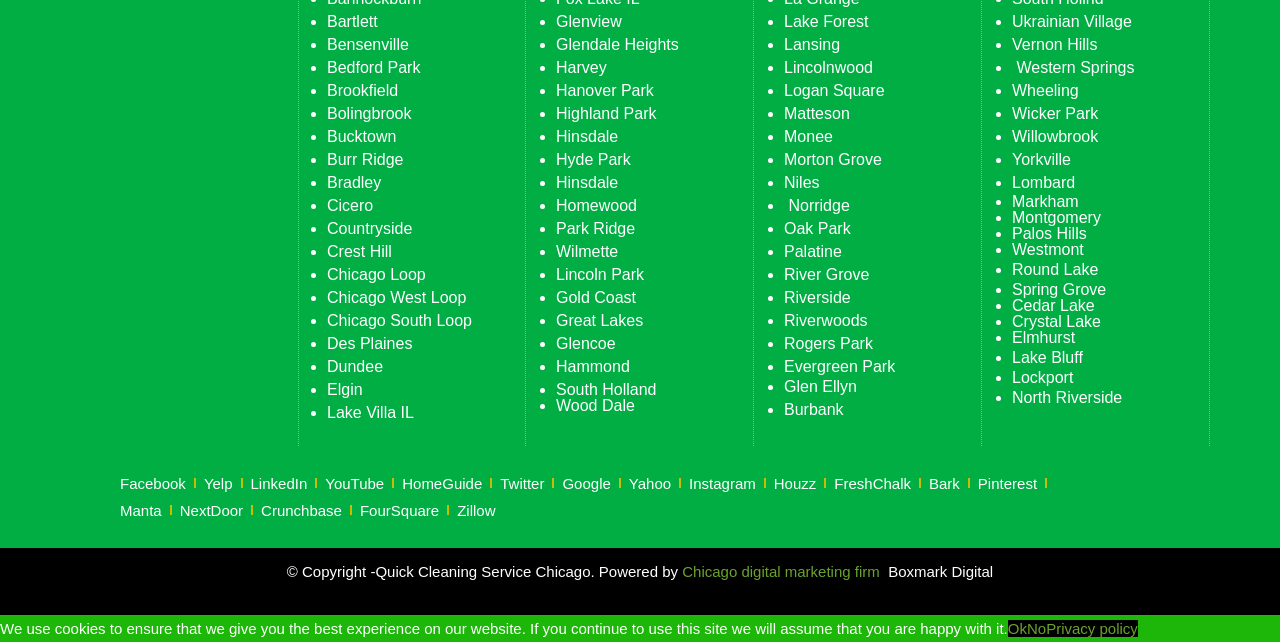Please determine the bounding box coordinates, formatted as (top-left x, top-left y, bottom-right x, bottom-right y), with all values as floating point numbers between 0 and 1. Identify the bounding box of the region described as: Chicago digital marketing firm

[0.533, 0.876, 0.691, 0.903]